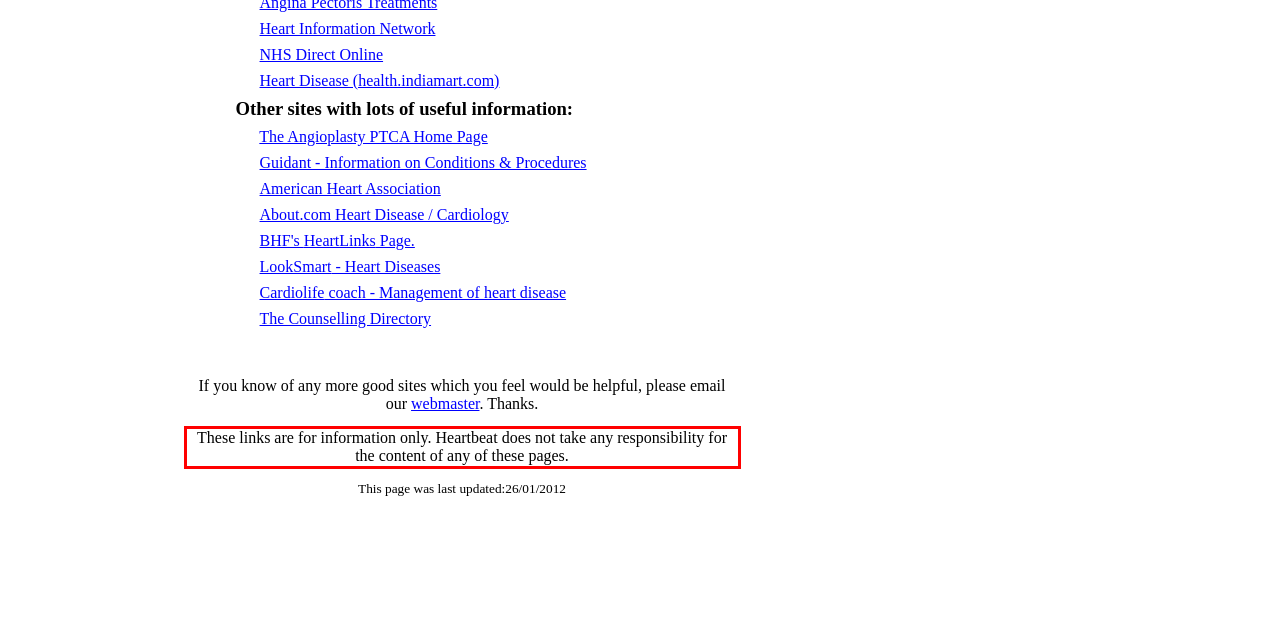The screenshot provided shows a webpage with a red bounding box. Apply OCR to the text within this red bounding box and provide the extracted content.

These links are for information only. Heartbeat does not take any responsibility for the content of any of these pages.